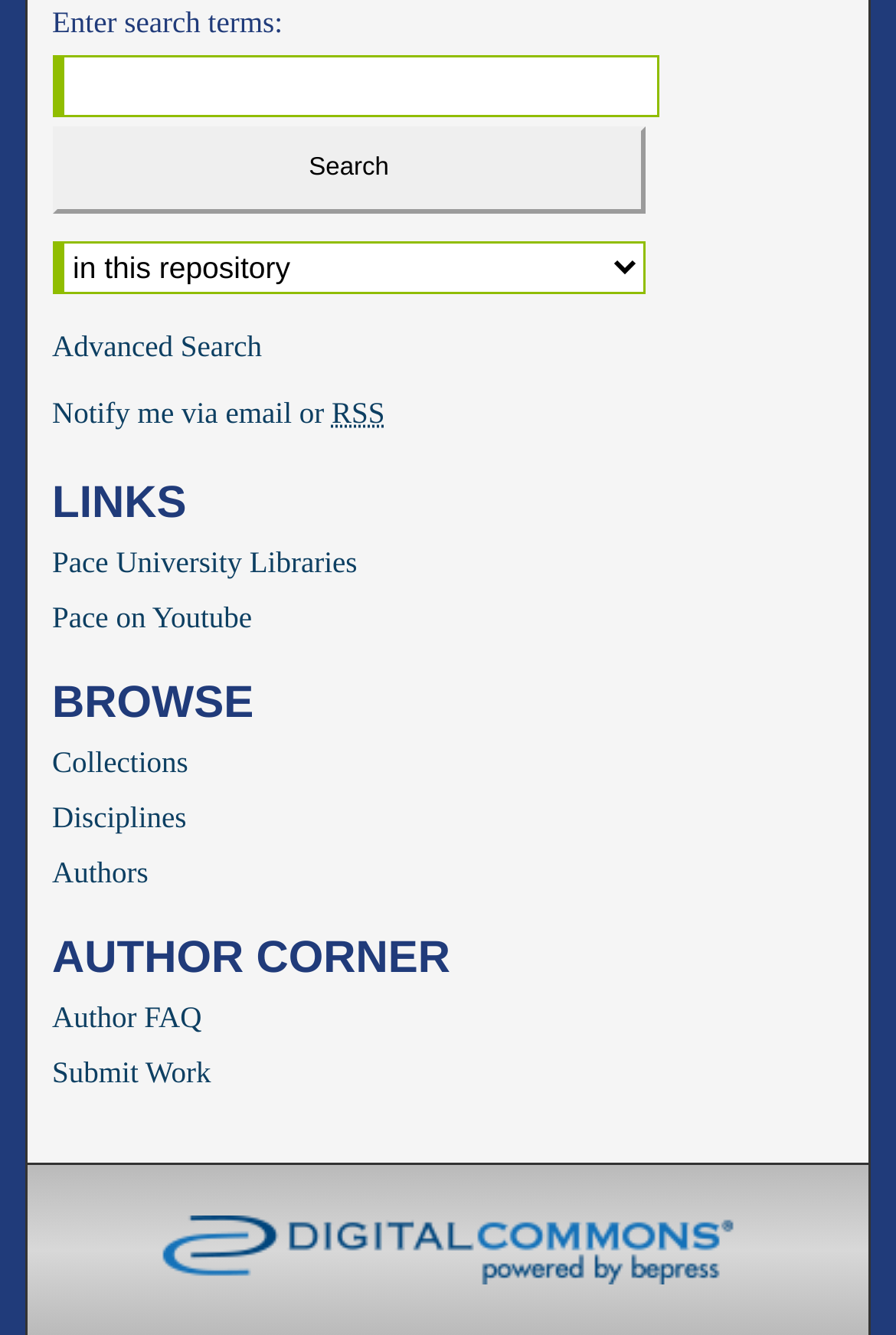What is the purpose of the 'Submit Work' link?
Answer briefly with a single word or phrase based on the image.

To submit work